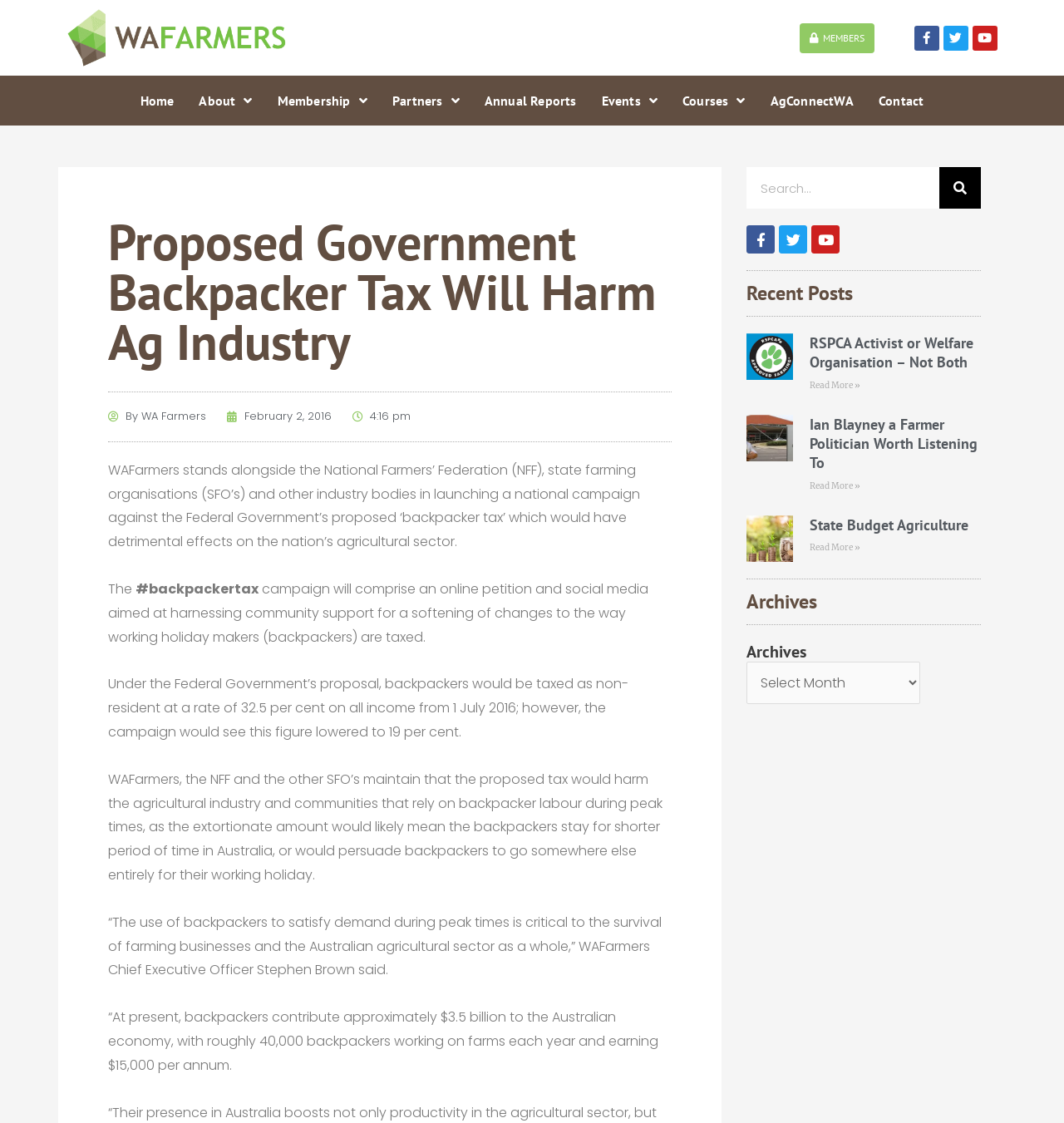Provide a one-word or brief phrase answer to the question:
What is the proposed tax rate on backpackers’ income?

32.5 per cent